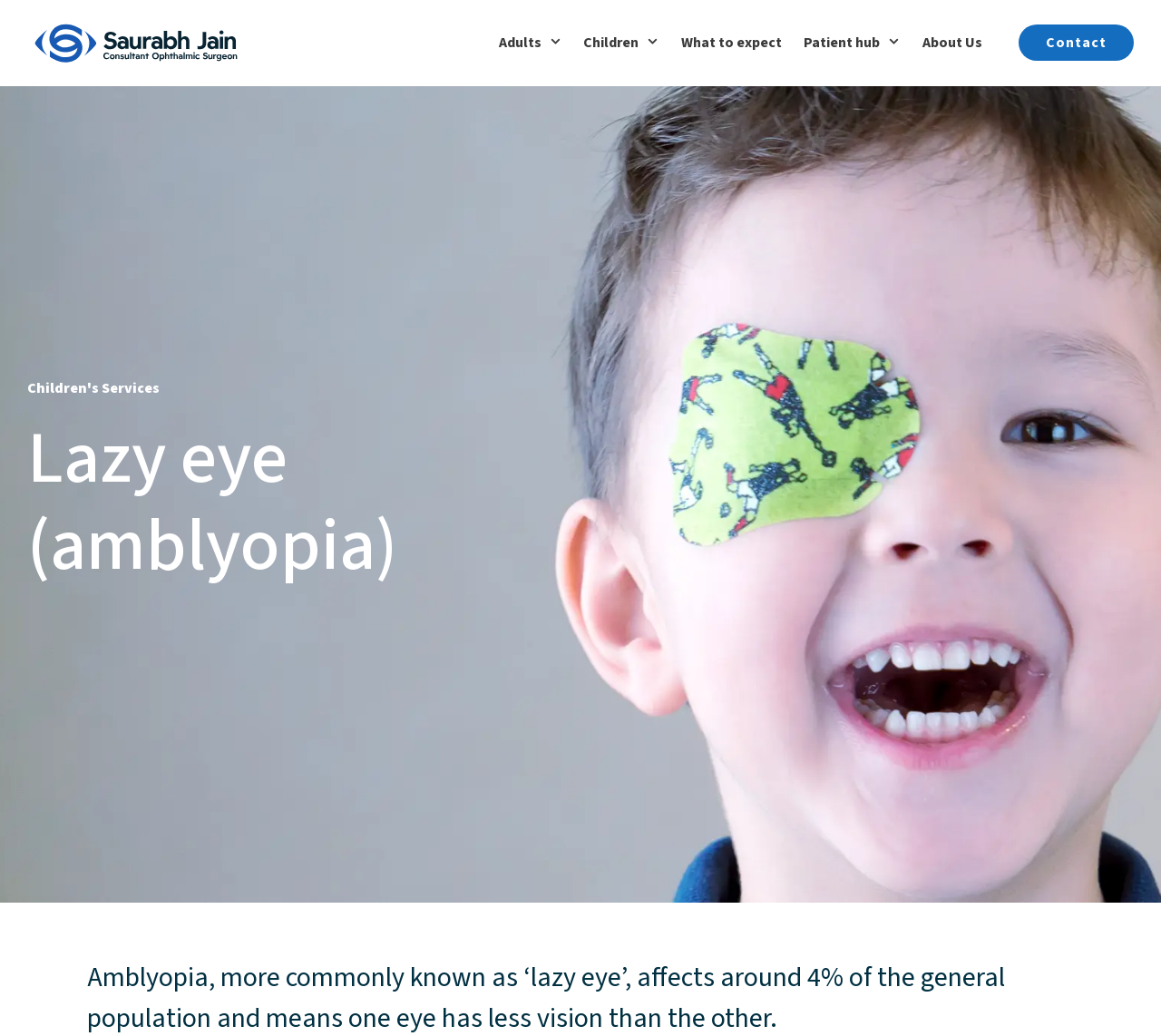Using the format (top-left x, top-left y, bottom-right x, bottom-right y), and given the element description, identify the bounding box coordinates within the screenshot: Contact

[0.889, 0.033, 0.965, 0.05]